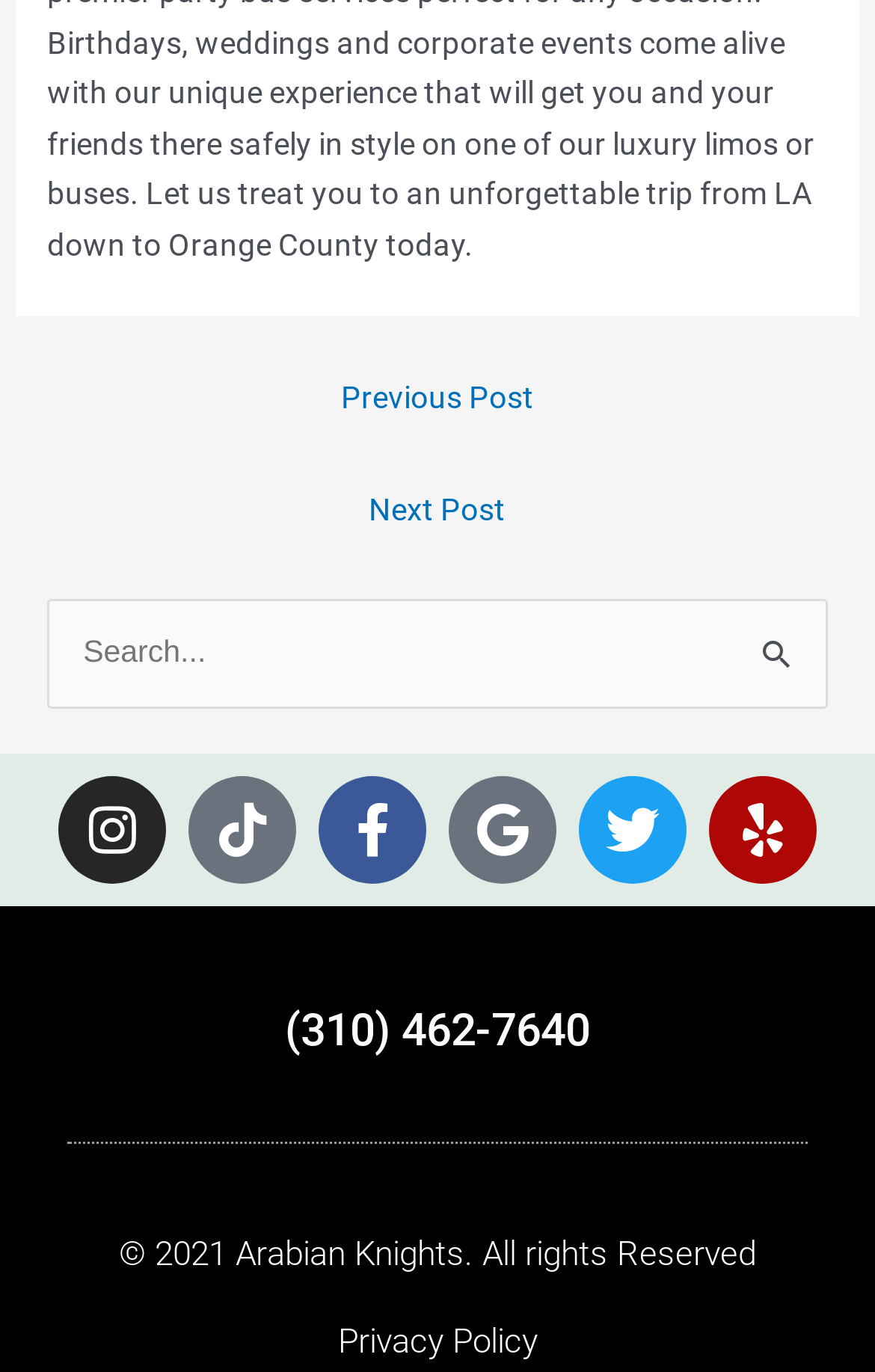Please specify the bounding box coordinates of the area that should be clicked to accomplish the following instruction: "Go to previous post". The coordinates should consist of four float numbers between 0 and 1, i.e., [left, top, right, bottom].

[0.043, 0.267, 0.957, 0.319]